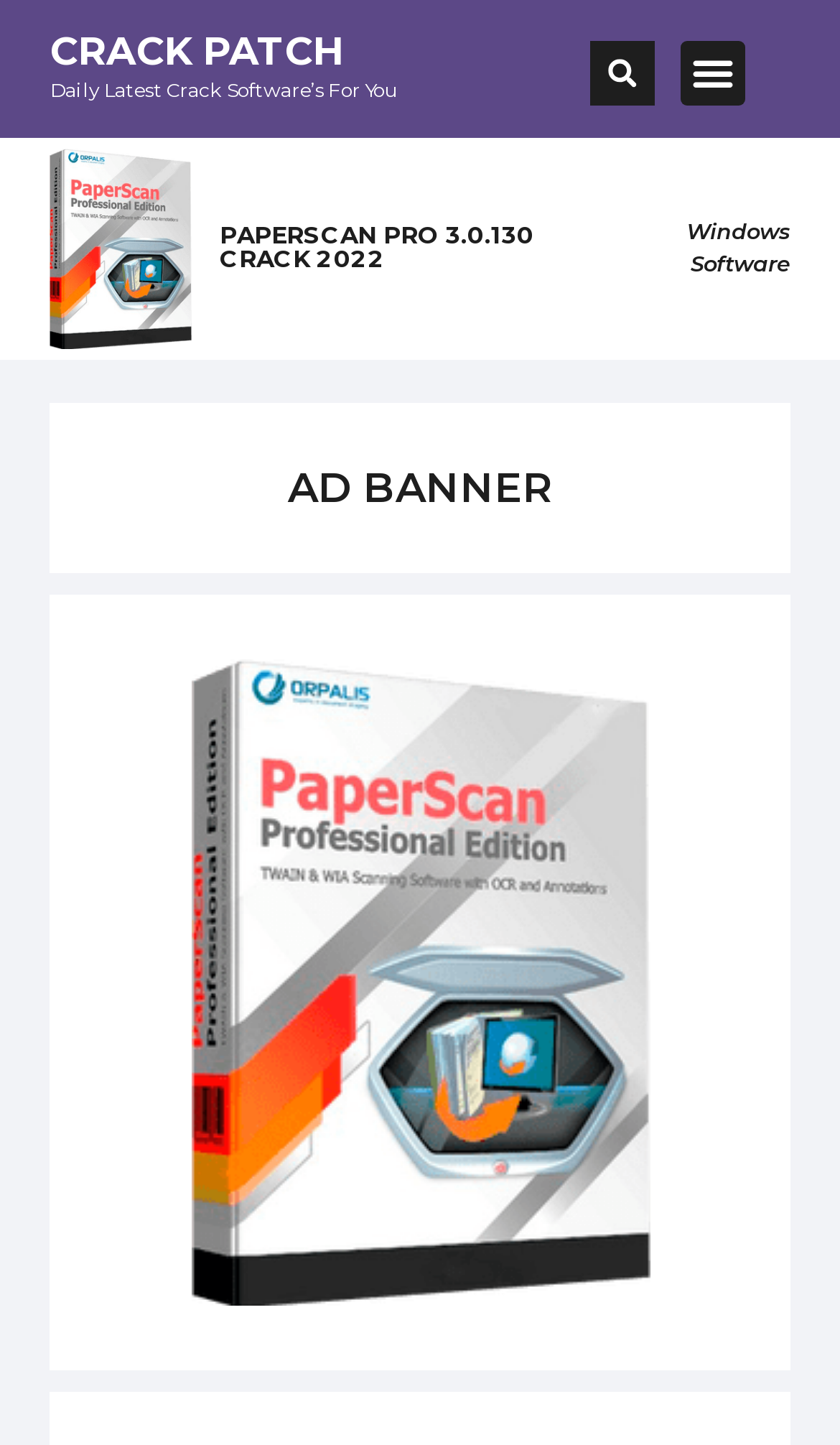What type of software is being promoted?
Examine the screenshot and reply with a single word or phrase.

Windows Software